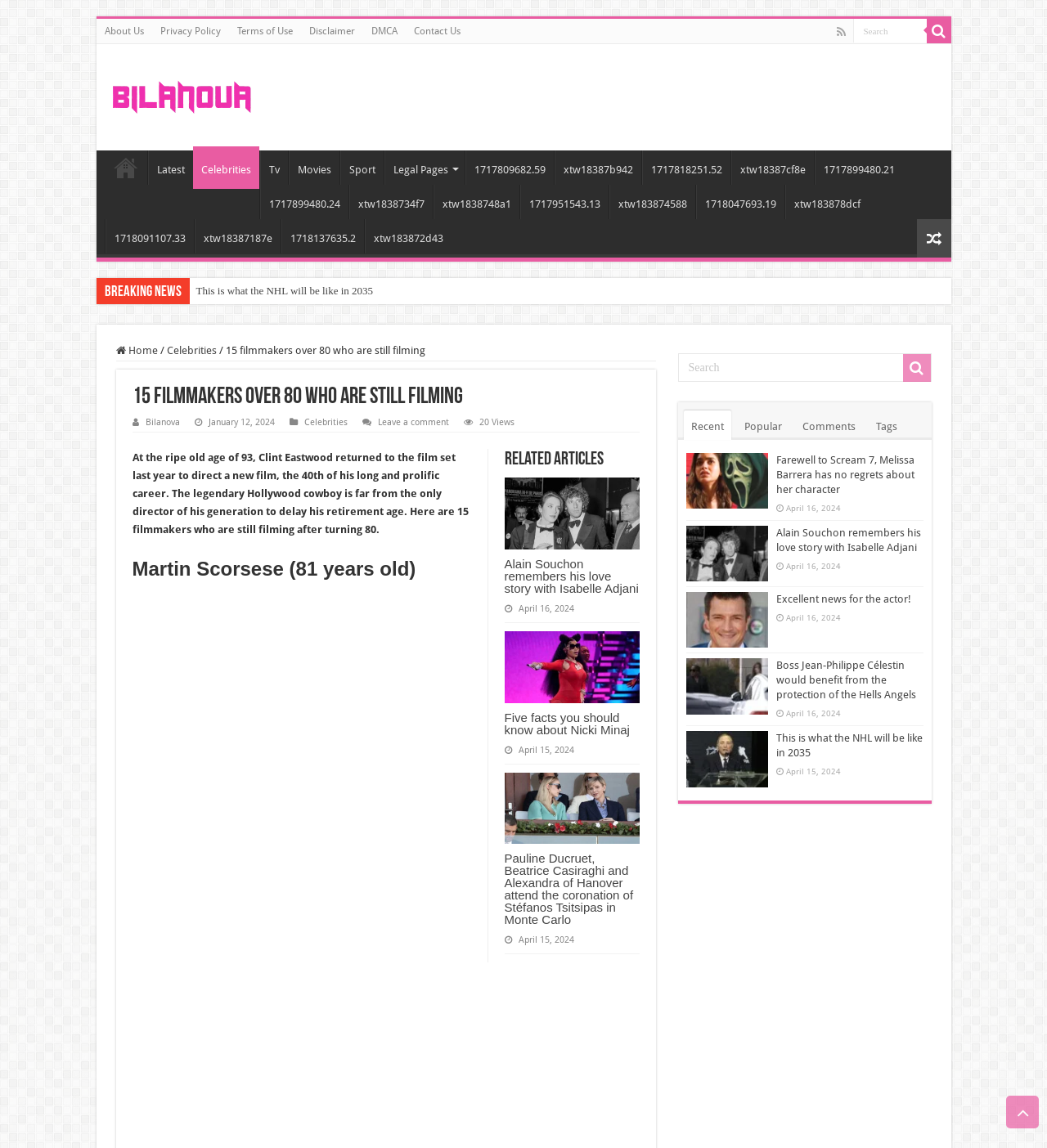Determine the bounding box coordinates of the clickable element to achieve the following action: 'Search for something'. Provide the coordinates as four float values between 0 and 1, formatted as [left, top, right, bottom].

[0.814, 0.016, 0.885, 0.037]